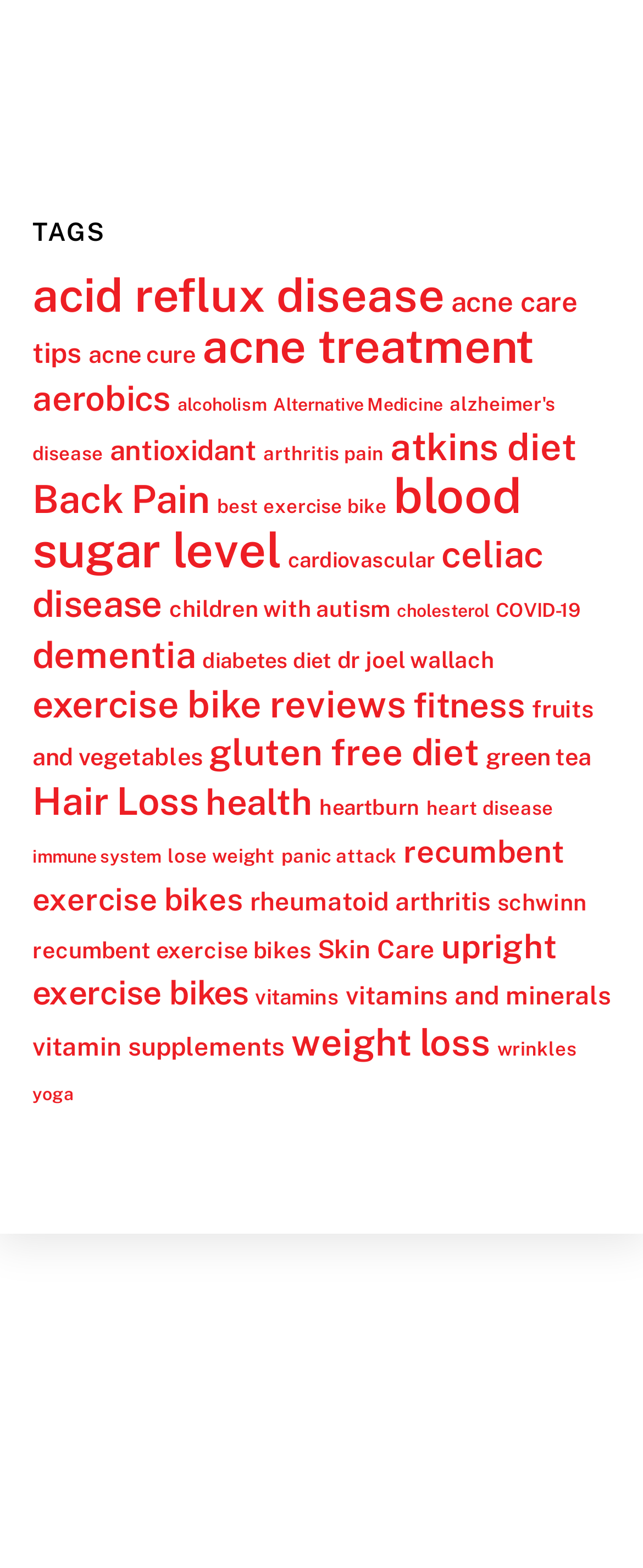Please identify the bounding box coordinates of the element that needs to be clicked to execute the following command: "View the 'alzheimer's disease' page". Provide the bounding box using four float numbers between 0 and 1, formatted as [left, top, right, bottom].

[0.05, 0.25, 0.863, 0.297]